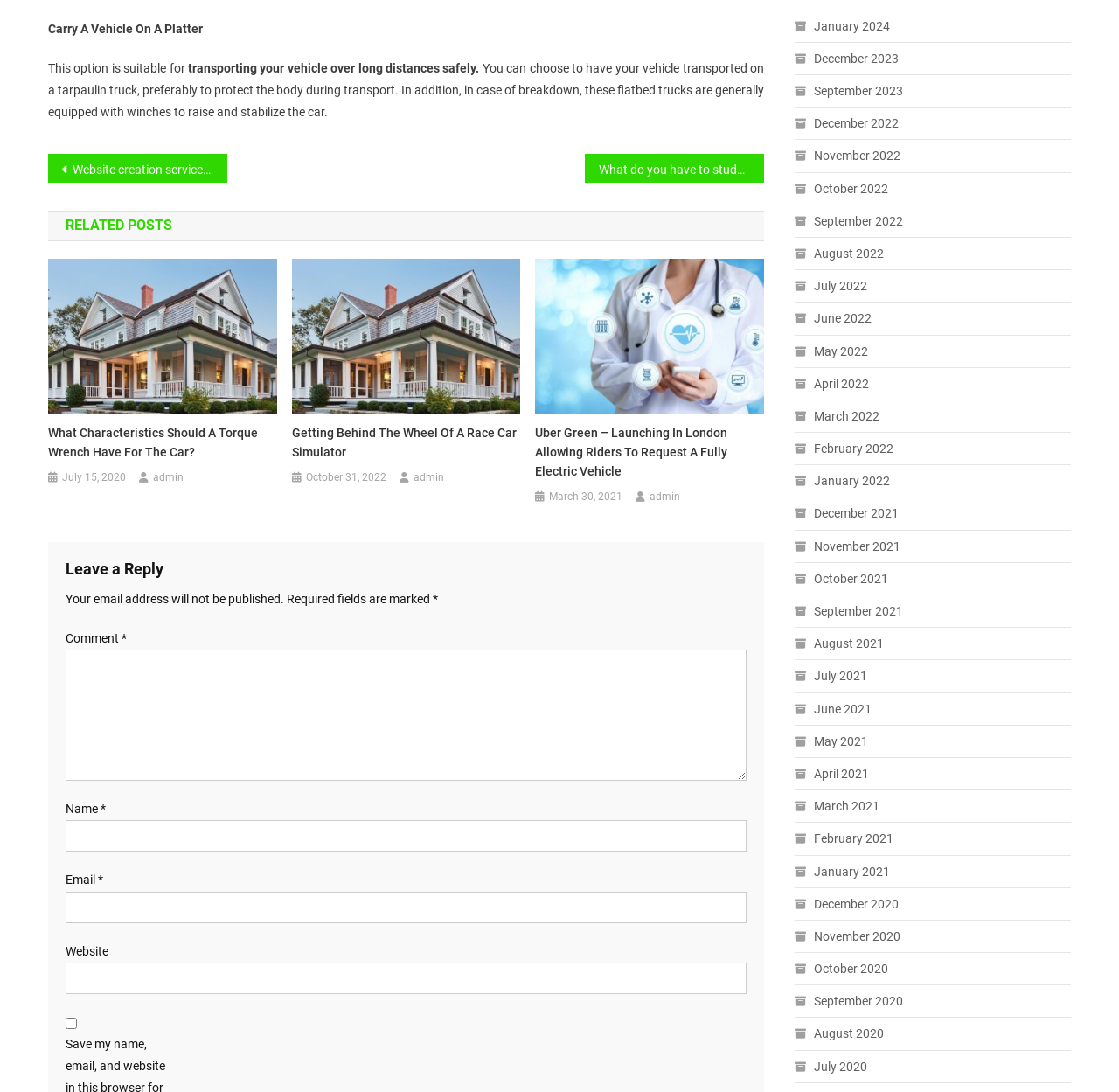Determine the bounding box coordinates of the clickable element to complete this instruction: "Click on the 'What Characteristics Should A Torque Wrench Have For The Car?' link". Provide the coordinates in the format of four float numbers between 0 and 1, [left, top, right, bottom].

[0.043, 0.387, 0.248, 0.422]